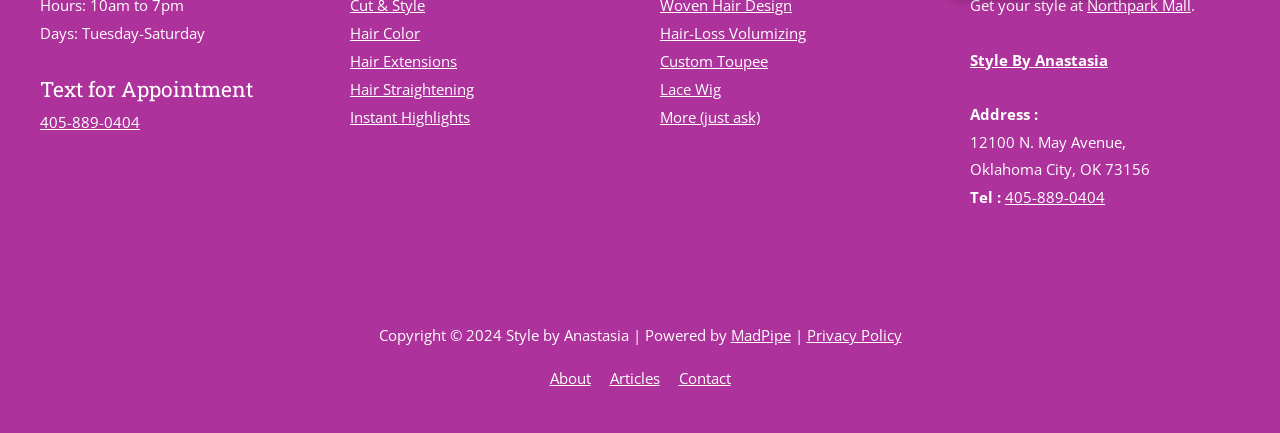Predict the bounding box for the UI component with the following description: "More (just ask)".

[0.516, 0.247, 0.594, 0.293]